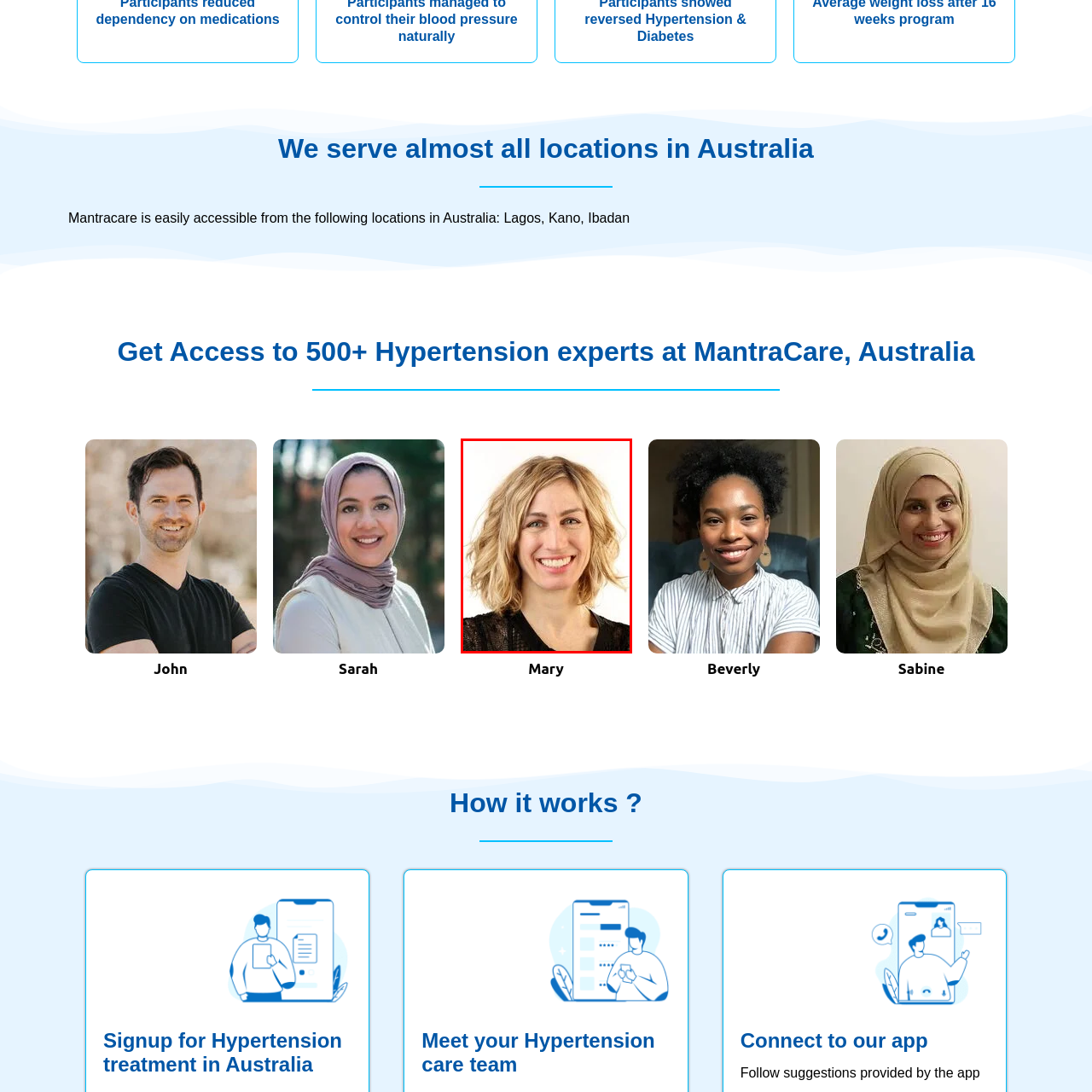What is the woman wearing?
Analyze the image marked by the red bounding box and respond with an in-depth answer considering the visual clues.

The caption describes the woman's attire, mentioning that she is wearing 'a black top, which adds a professional touch to her warm and approachable demeanor', providing the answer to this question.